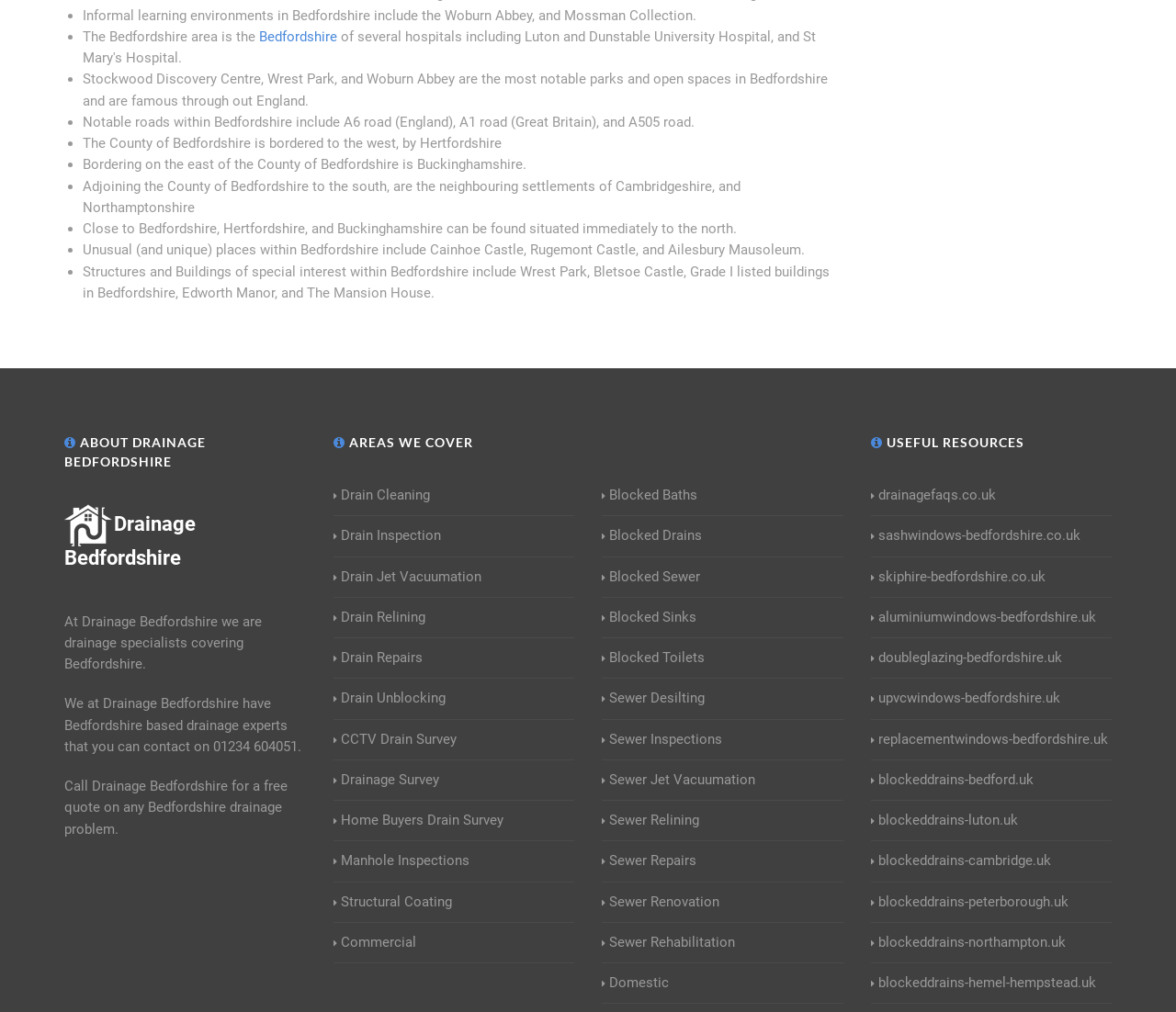Locate the bounding box coordinates of the element I should click to achieve the following instruction: "Explore the 'Drain Cleaning' service".

[0.283, 0.479, 0.365, 0.5]